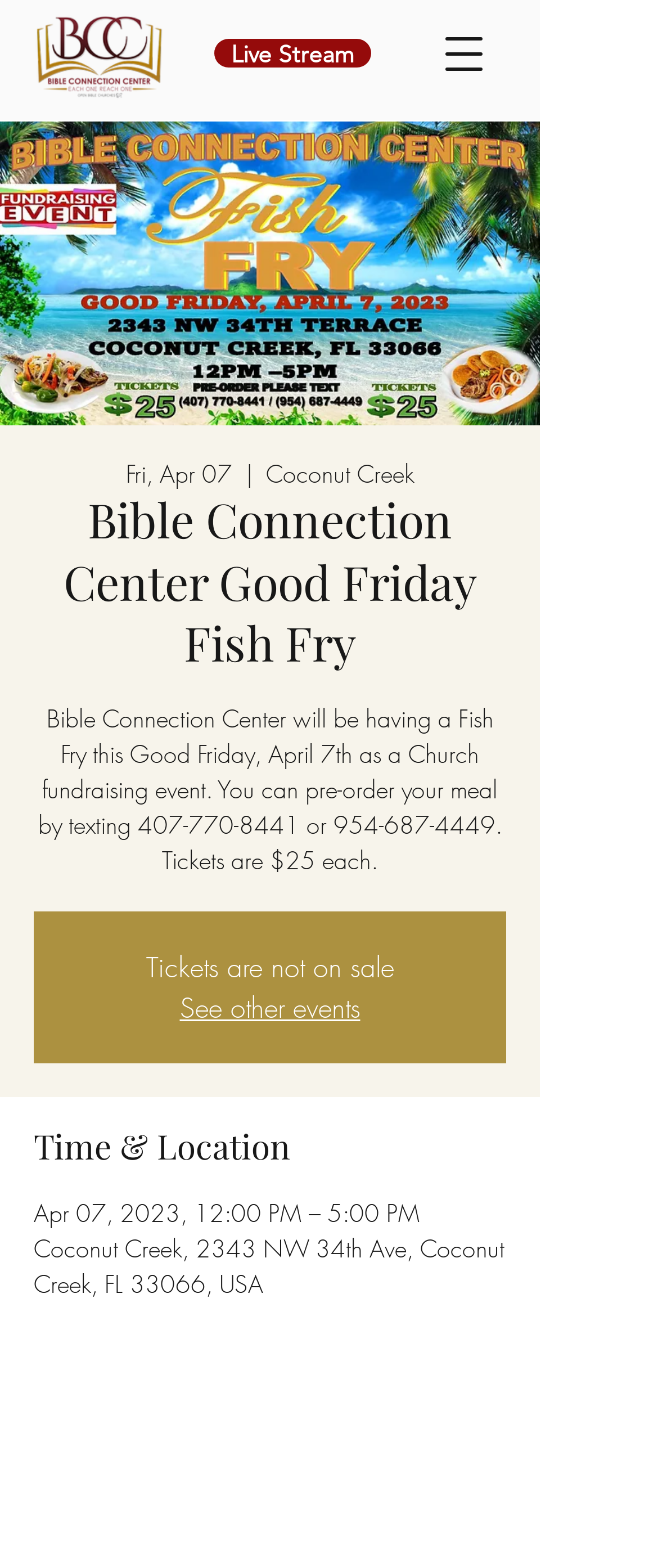Find the headline of the webpage and generate its text content.

Bible Connection Center Good Friday Fish Fry